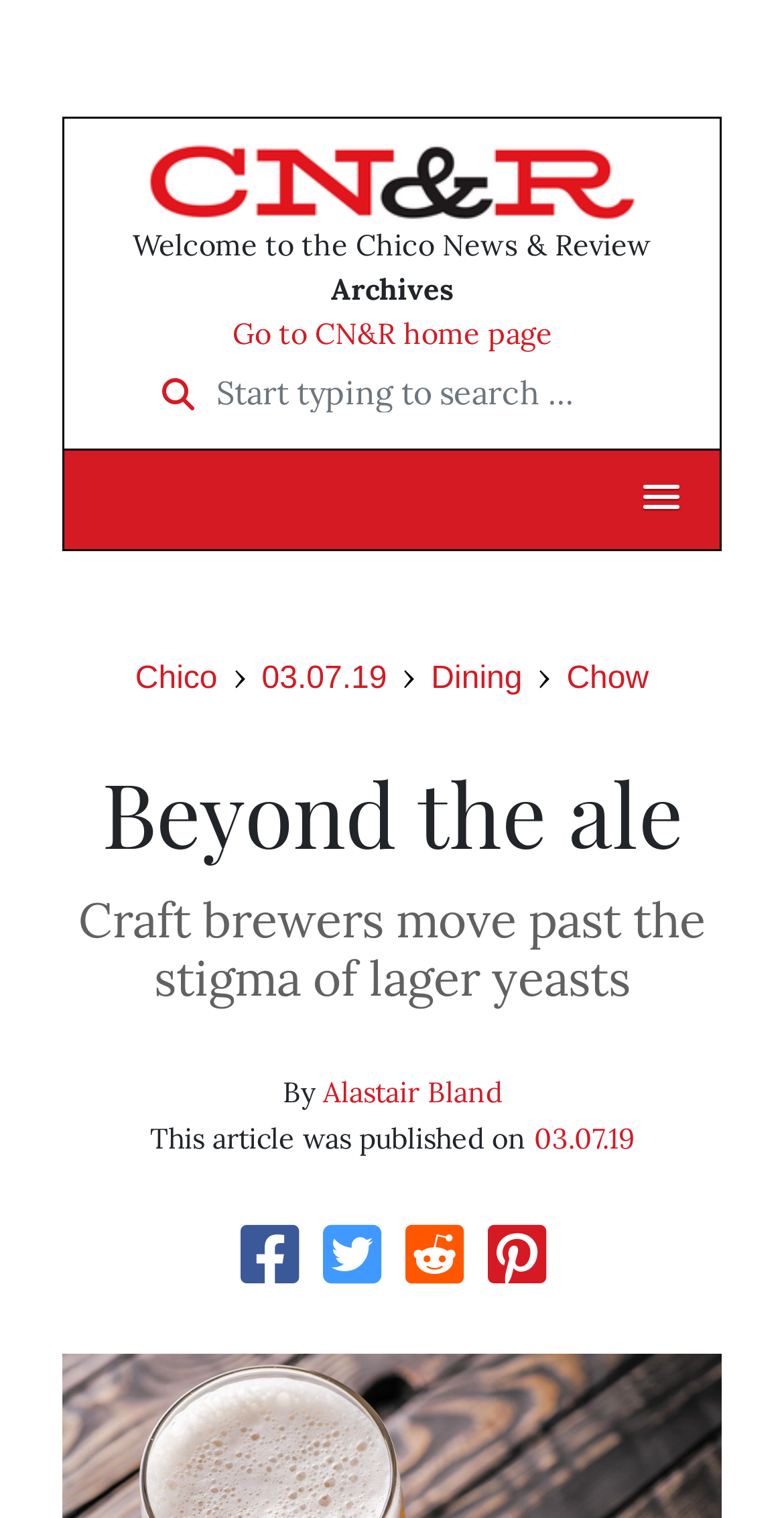Locate the bounding box coordinates of the region to be clicked to comply with the following instruction: "View archives". The coordinates must be four float numbers between 0 and 1, in the form [left, top, right, bottom].

[0.422, 0.179, 0.578, 0.203]